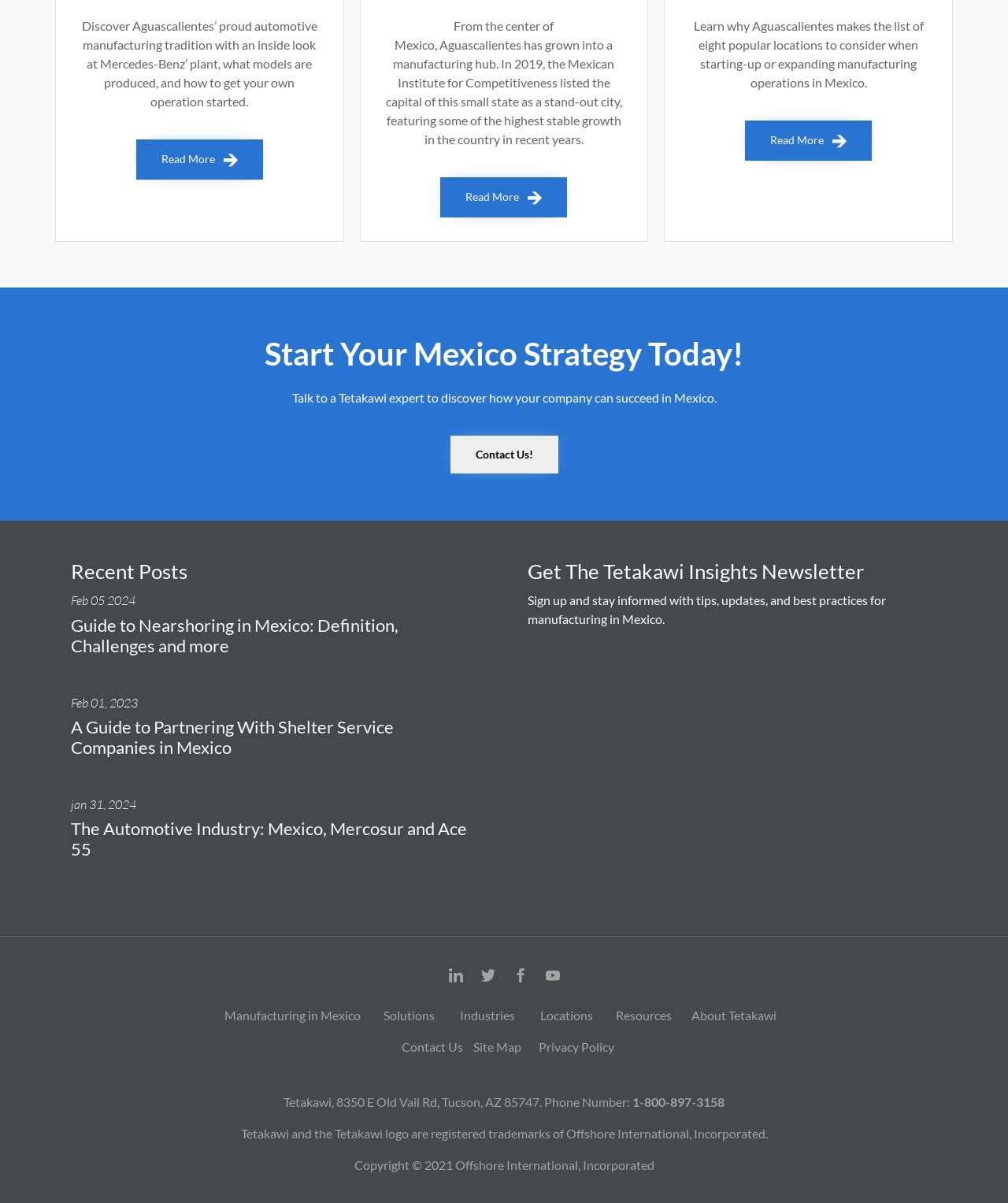Point out the bounding box coordinates of the section to click in order to follow this instruction: "Read more about Mercedes-Benz' plant".

[0.135, 0.116, 0.261, 0.149]